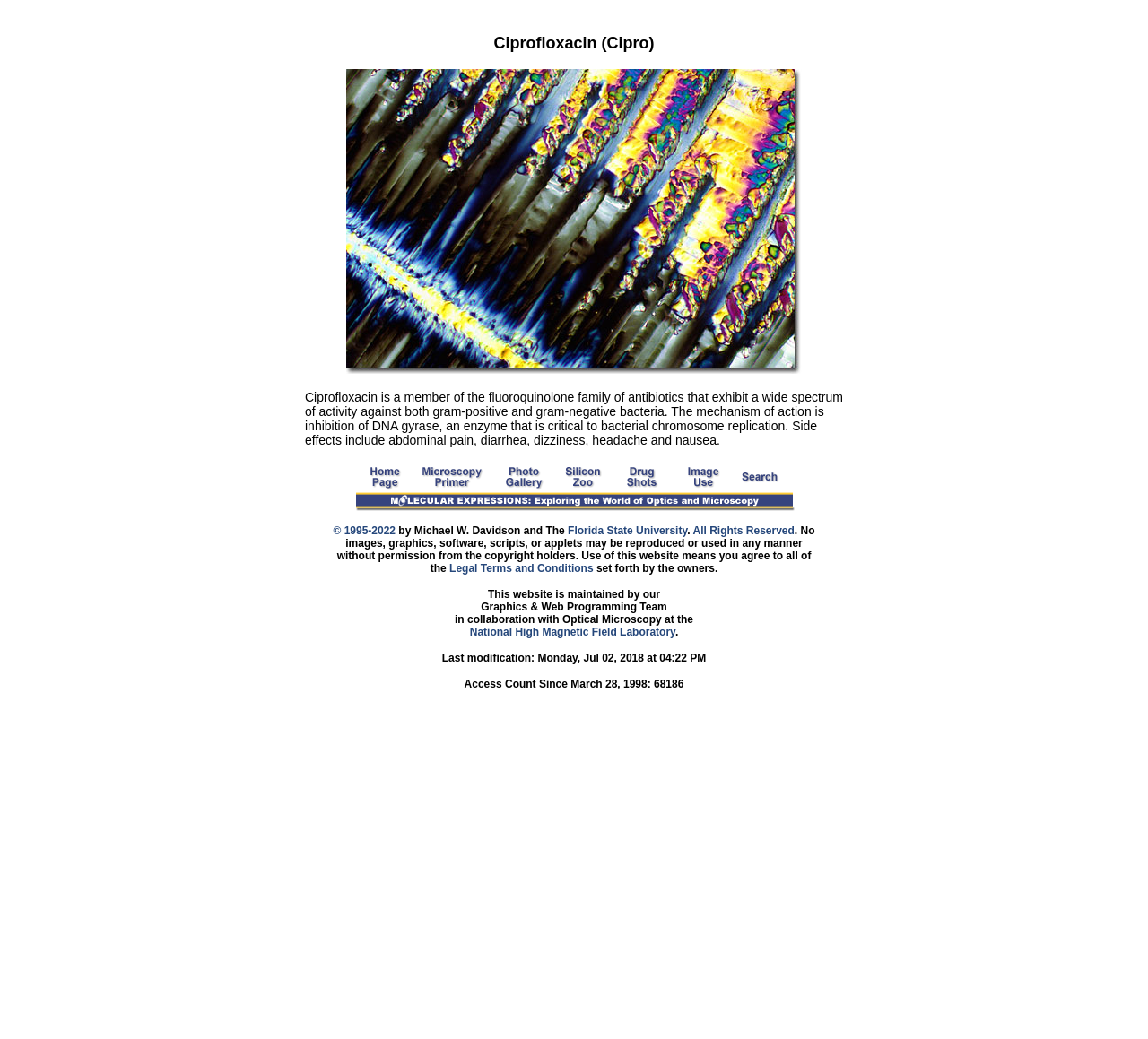Respond with a single word or phrase:
How many times has the website been accessed since March 28, 1998?

68186